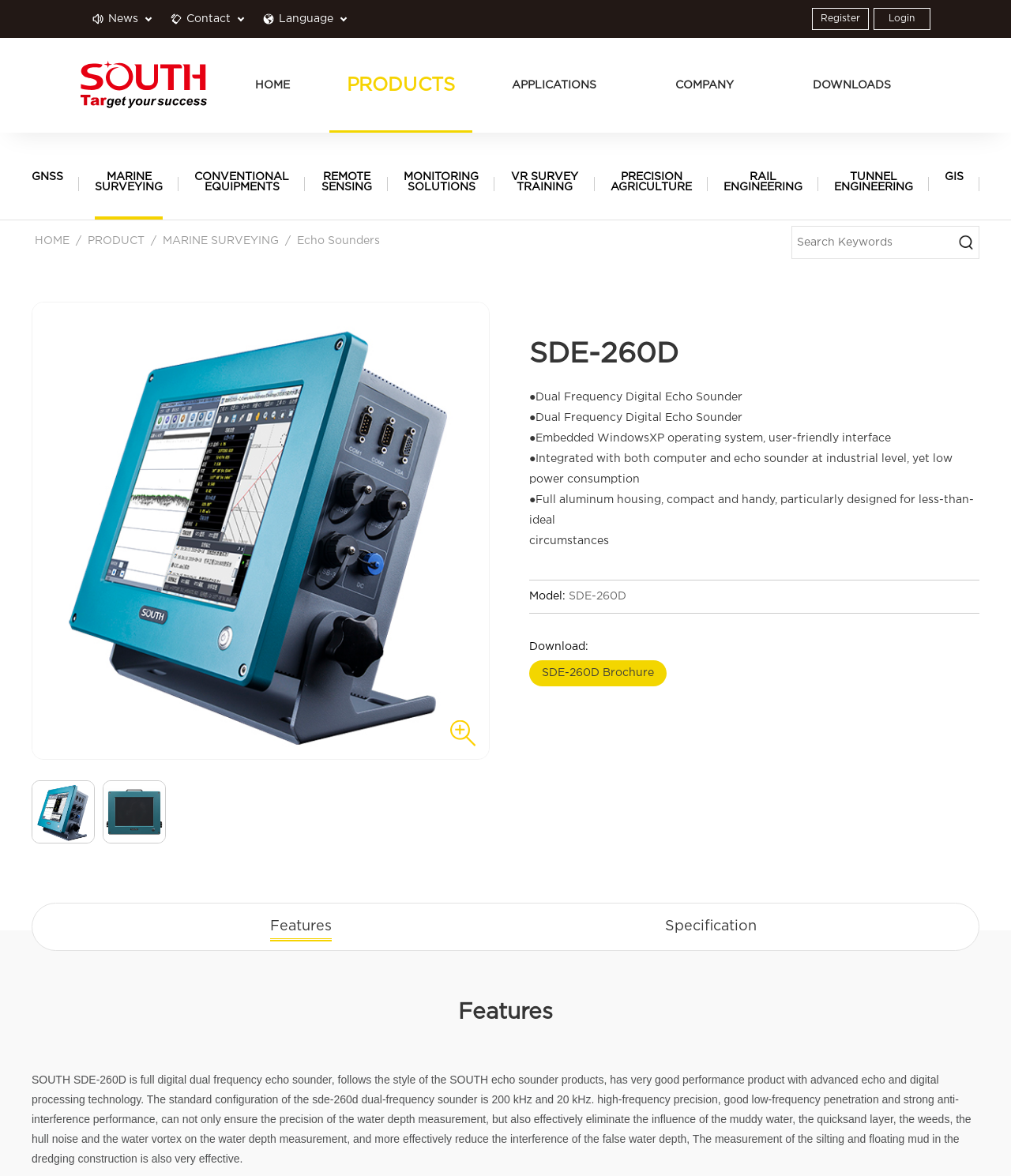Given the element description, predict the bounding box coordinates in the format (top-left x, top-left y, bottom-right x, bottom-right y). Make sure all values are between 0 and 1. Here is the element description: ● GRJS-DC Microcomputer DC System

None